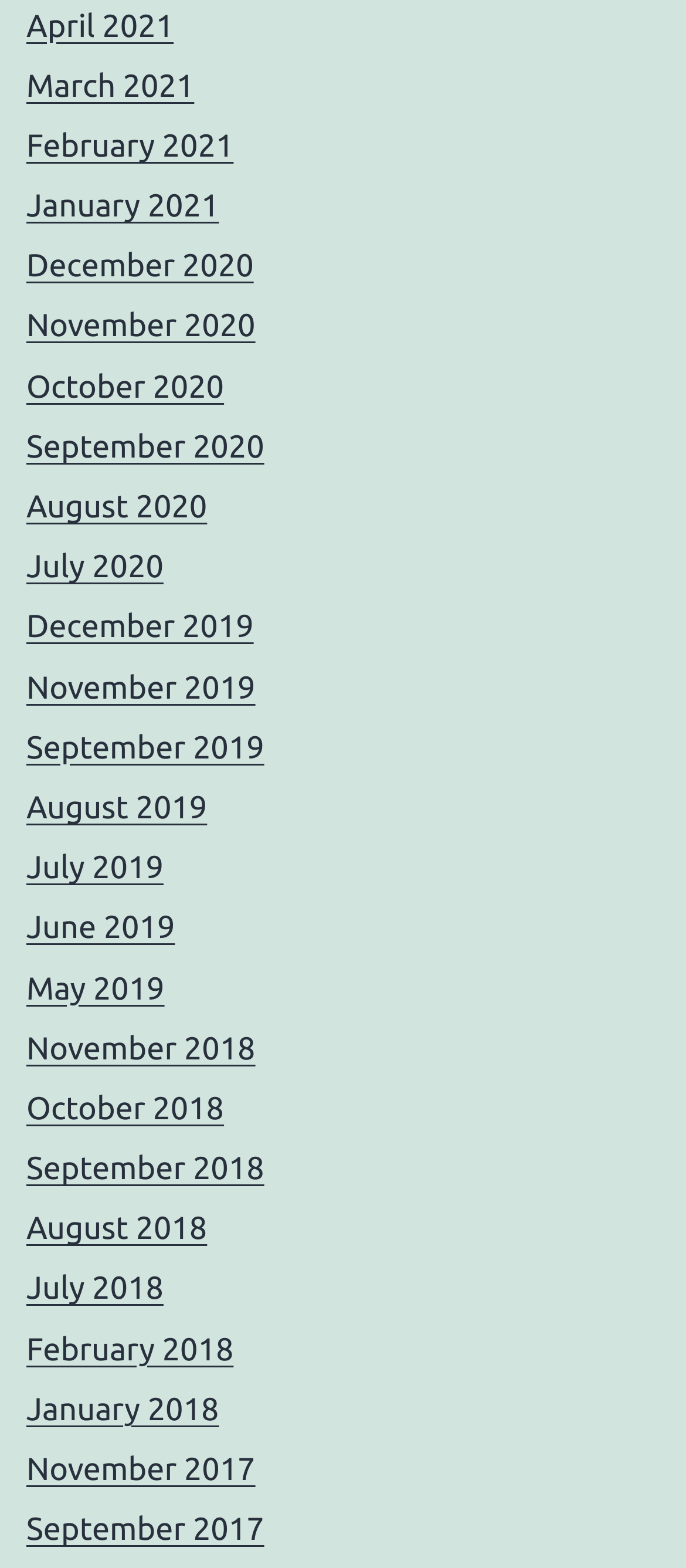How many months are listed in 2020?
We need a detailed and exhaustive answer to the question. Please elaborate.

I can count the number of links related to 2020 by looking at the list of links. There are 12 links, one for each month of the year 2020, ranging from 'December 2020' to 'January 2020'.